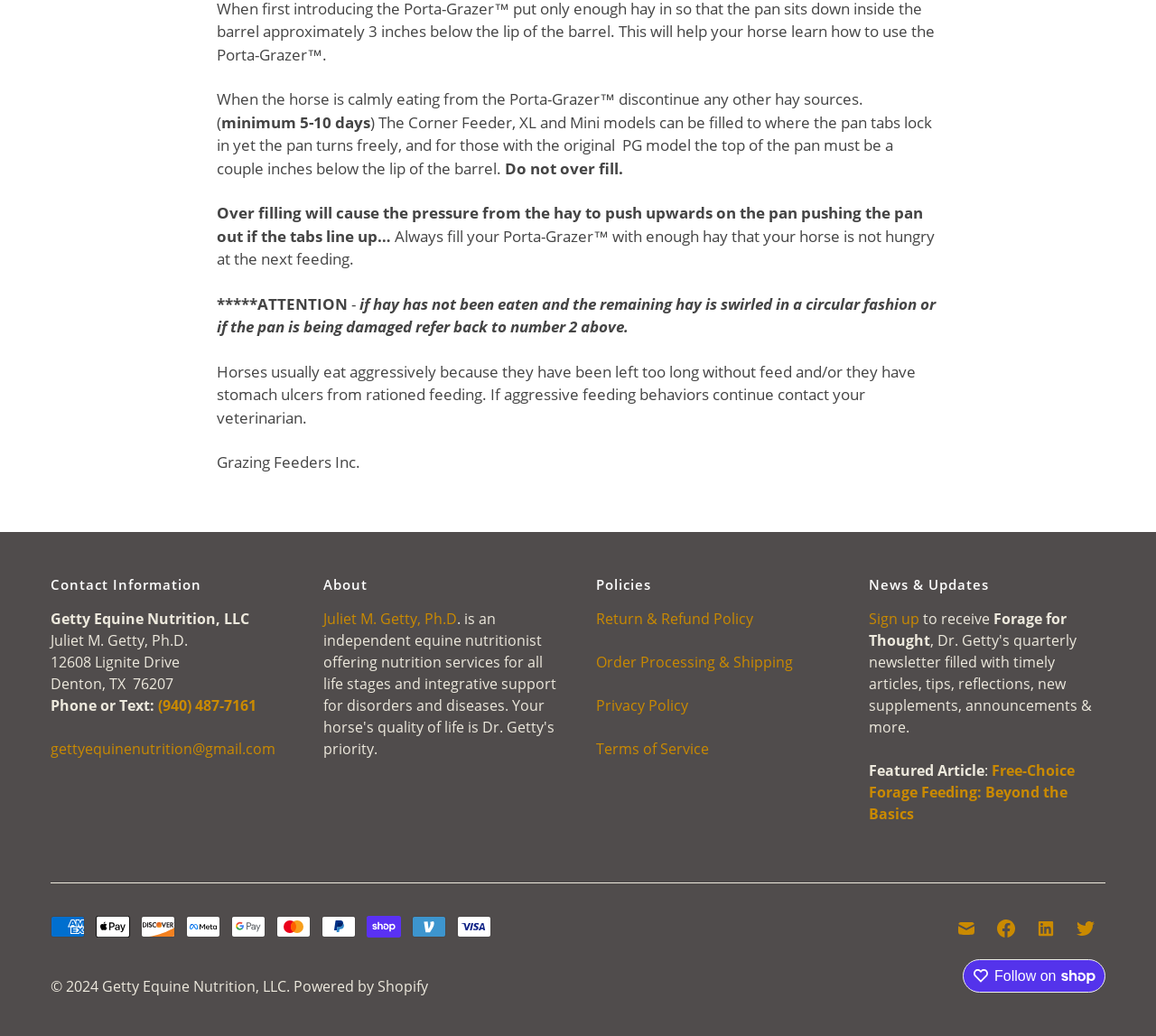Based on the image, give a detailed response to the question: What is the name of the newsletter mentioned on the webpage?

I found the 'News & Updates' section on the webpage, which mentions a newsletter called 'Forage for Thought' and provides a link to sign up for it.